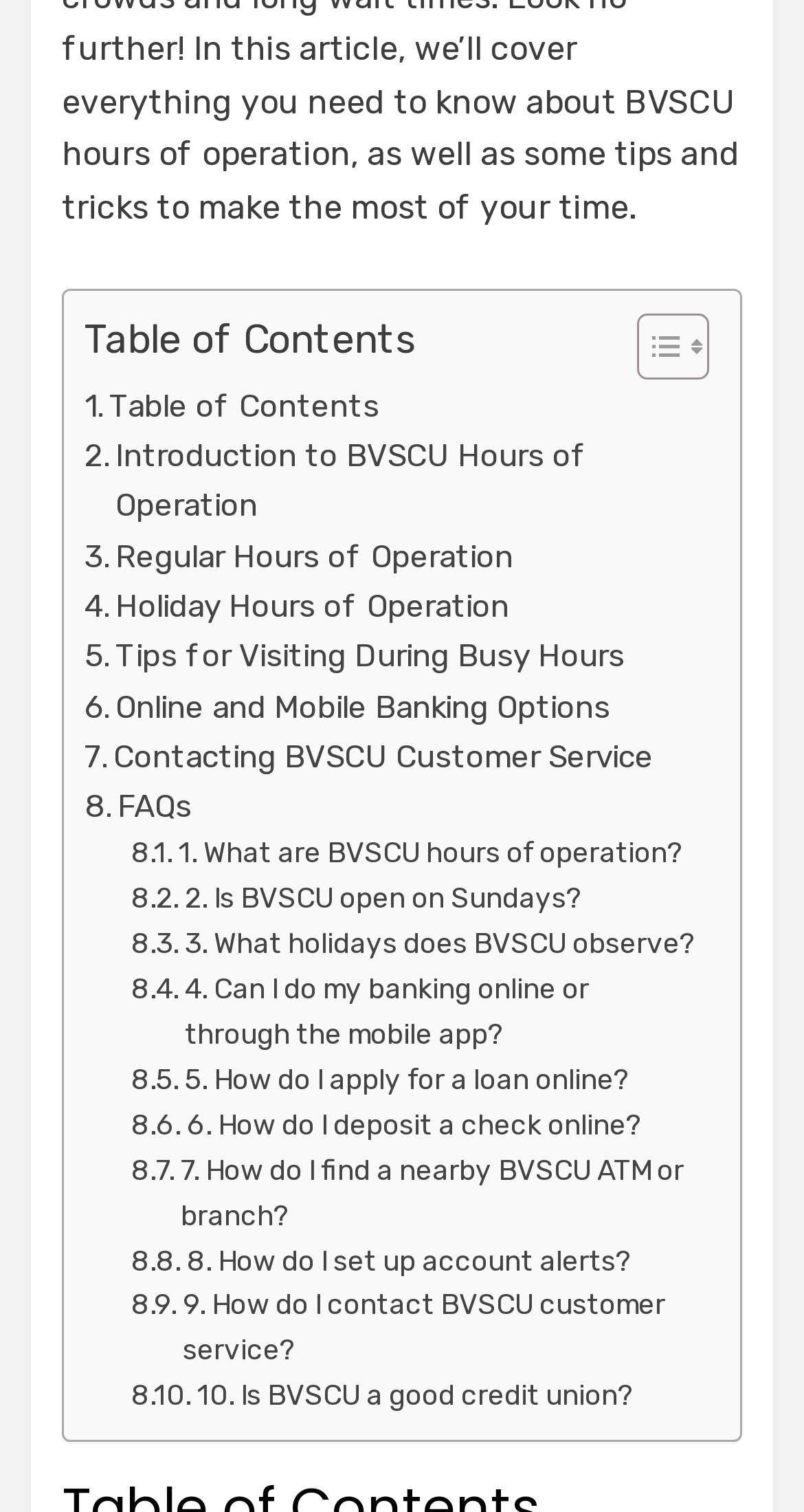Answer the following in one word or a short phrase: 
What is the last topic in the regular hours of operation section?

Tips for Visiting During Busy Hours